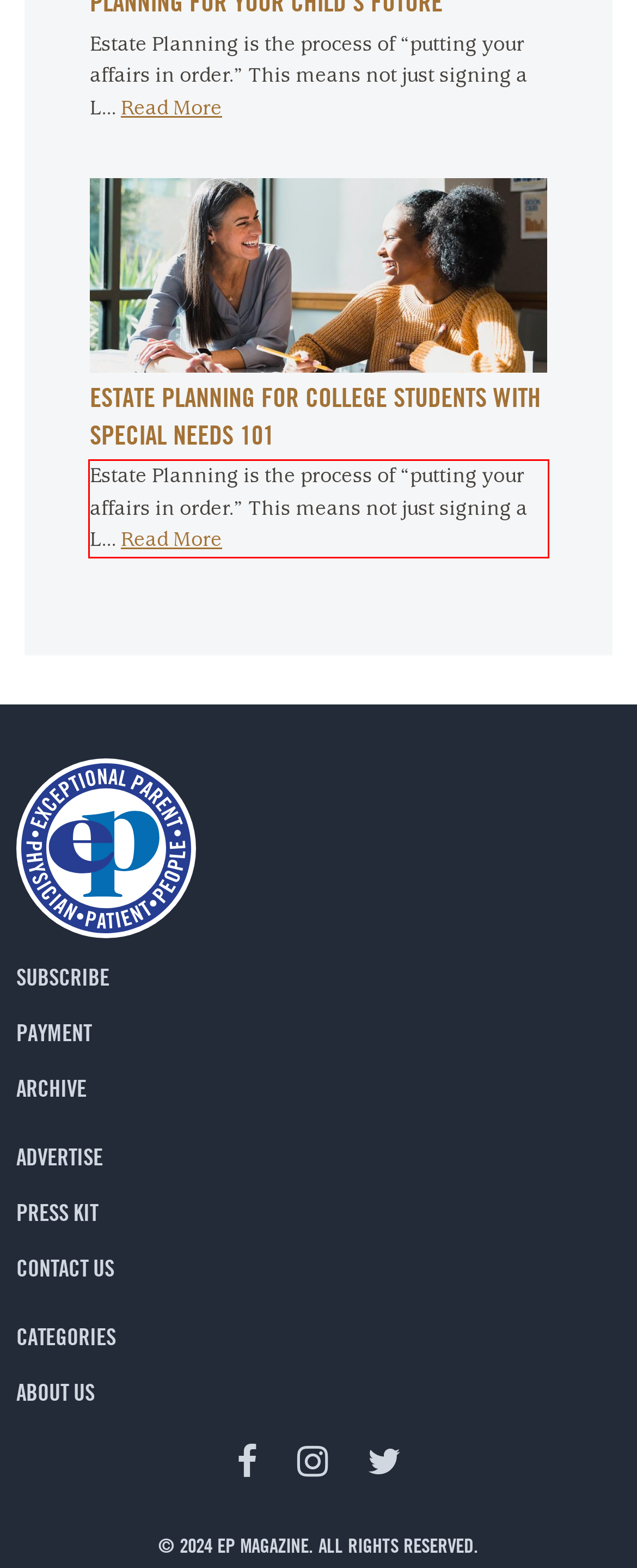Perform OCR on the text inside the red-bordered box in the provided screenshot and output the content.

Estate Planning is the process of “putting your affairs in order.” This means not just signing a L... Read More